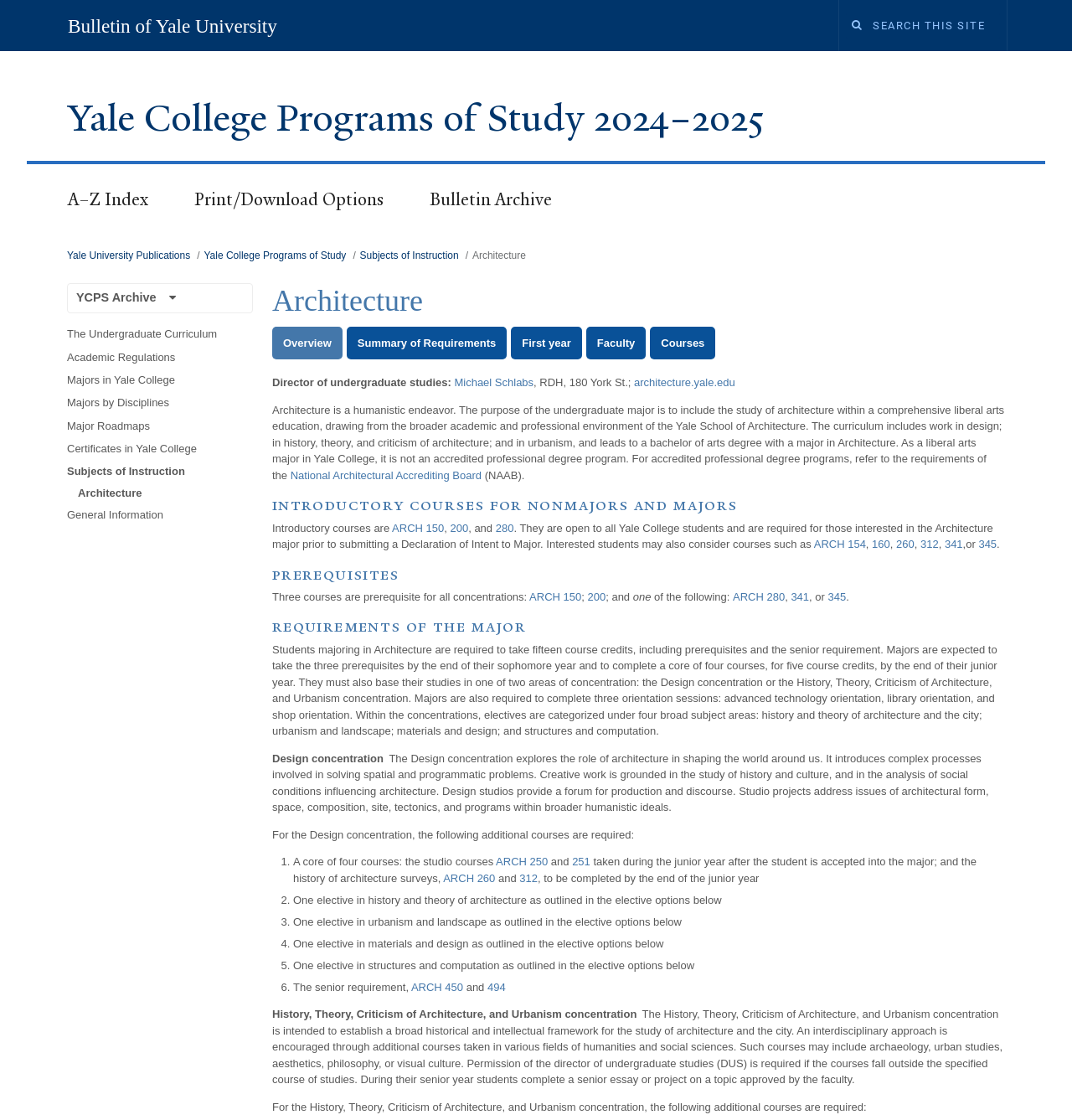Identify the text that serves as the heading for the webpage and generate it.

Yale College Programs of Study 2024–2025